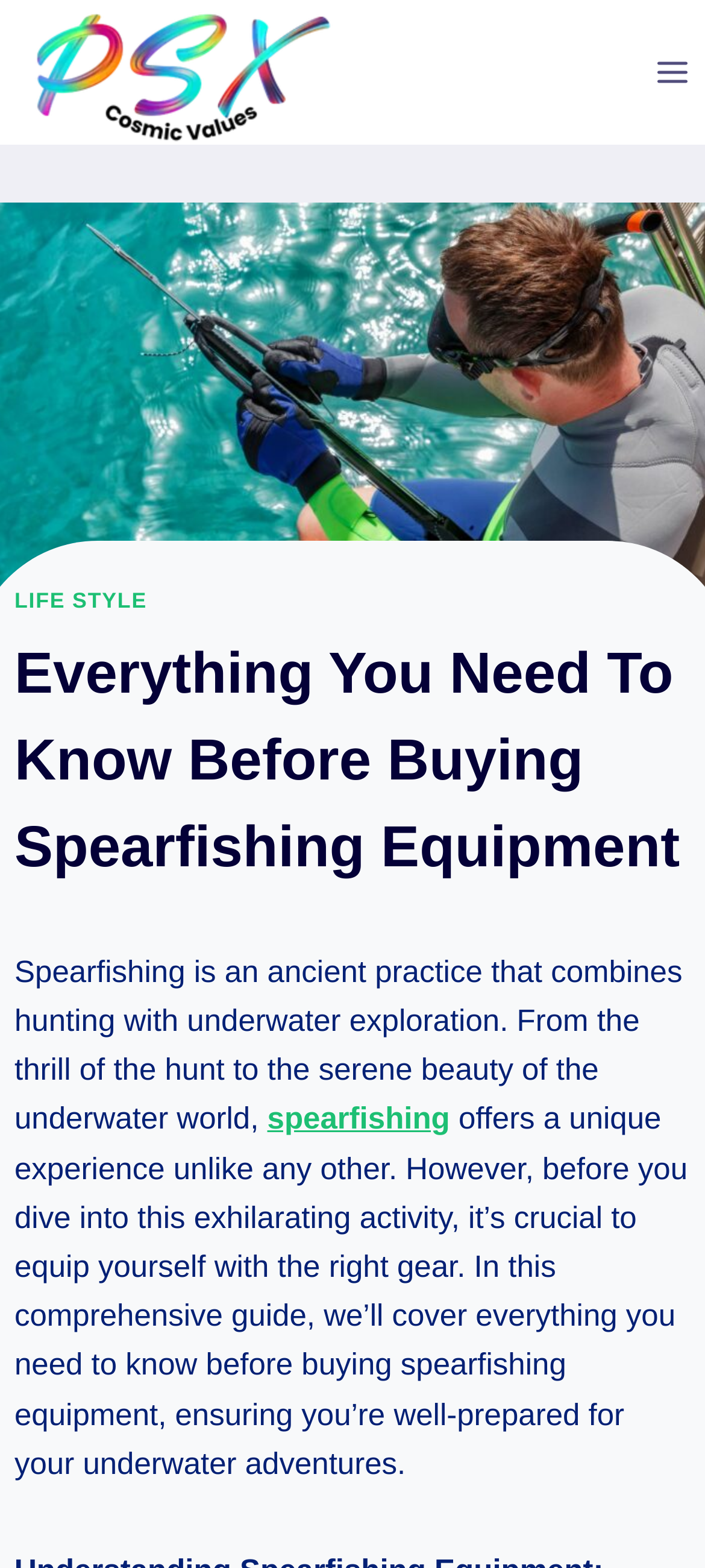What type of content is presented on this webpage?
Please answer using one word or phrase, based on the screenshot.

Comprehensive guide